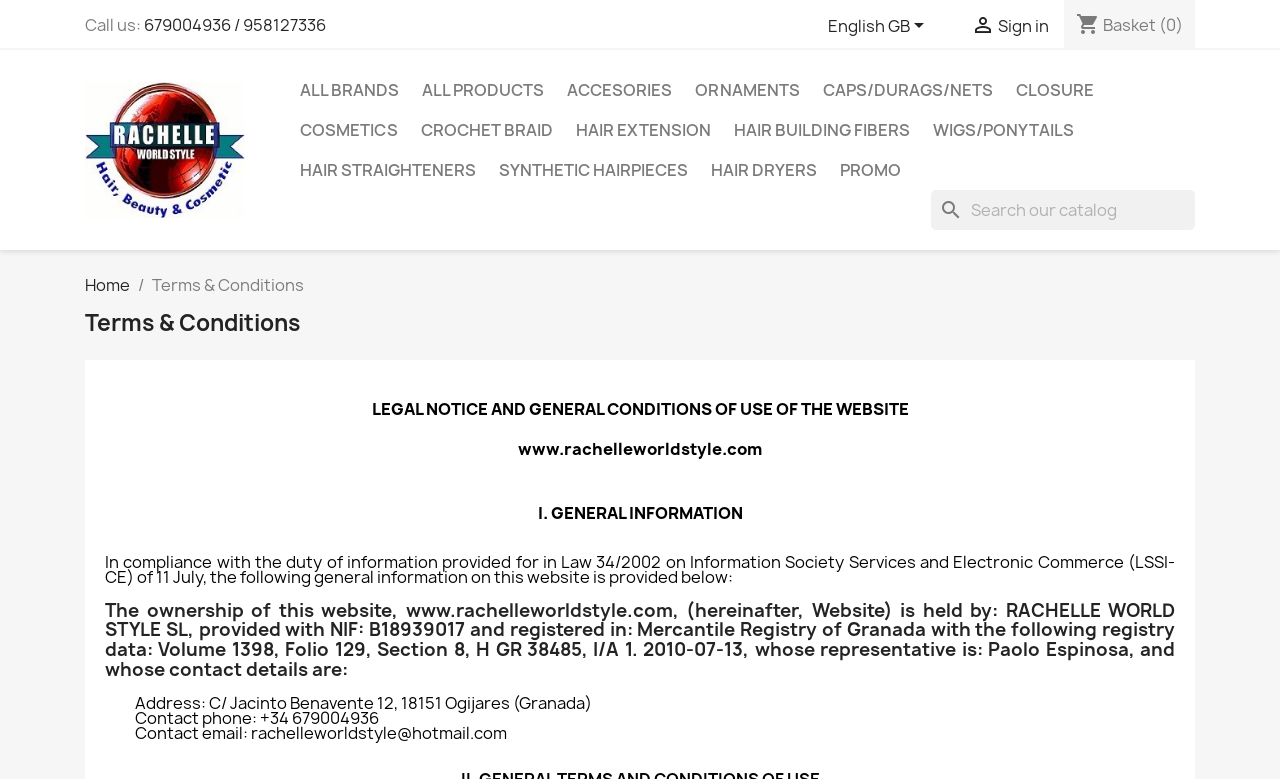Please provide a one-word or short phrase answer to the question:
What is the contact phone number?

+34 679004936